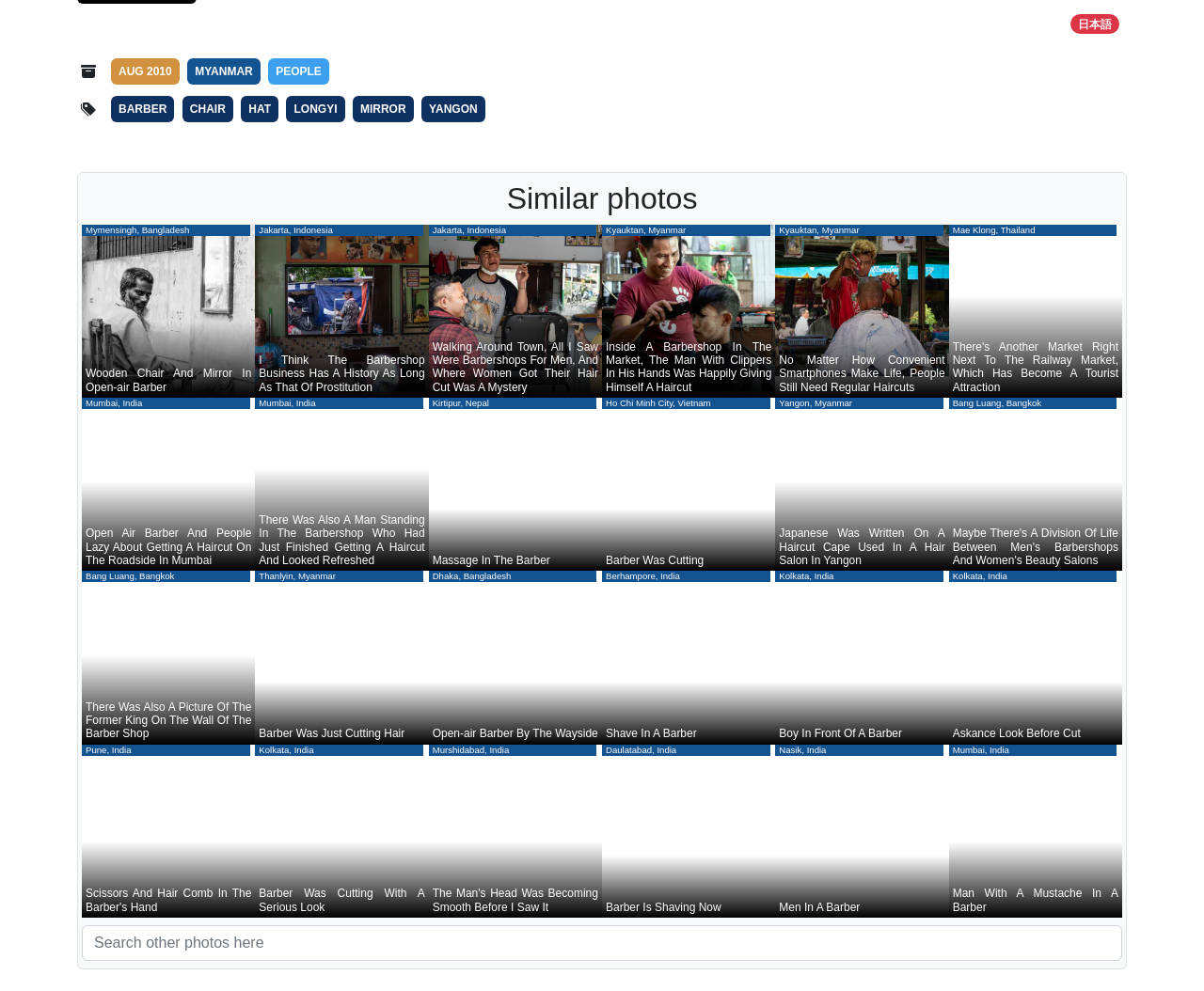Locate the bounding box coordinates of the element that should be clicked to execute the following instruction: "Click on 'Posts'".

None